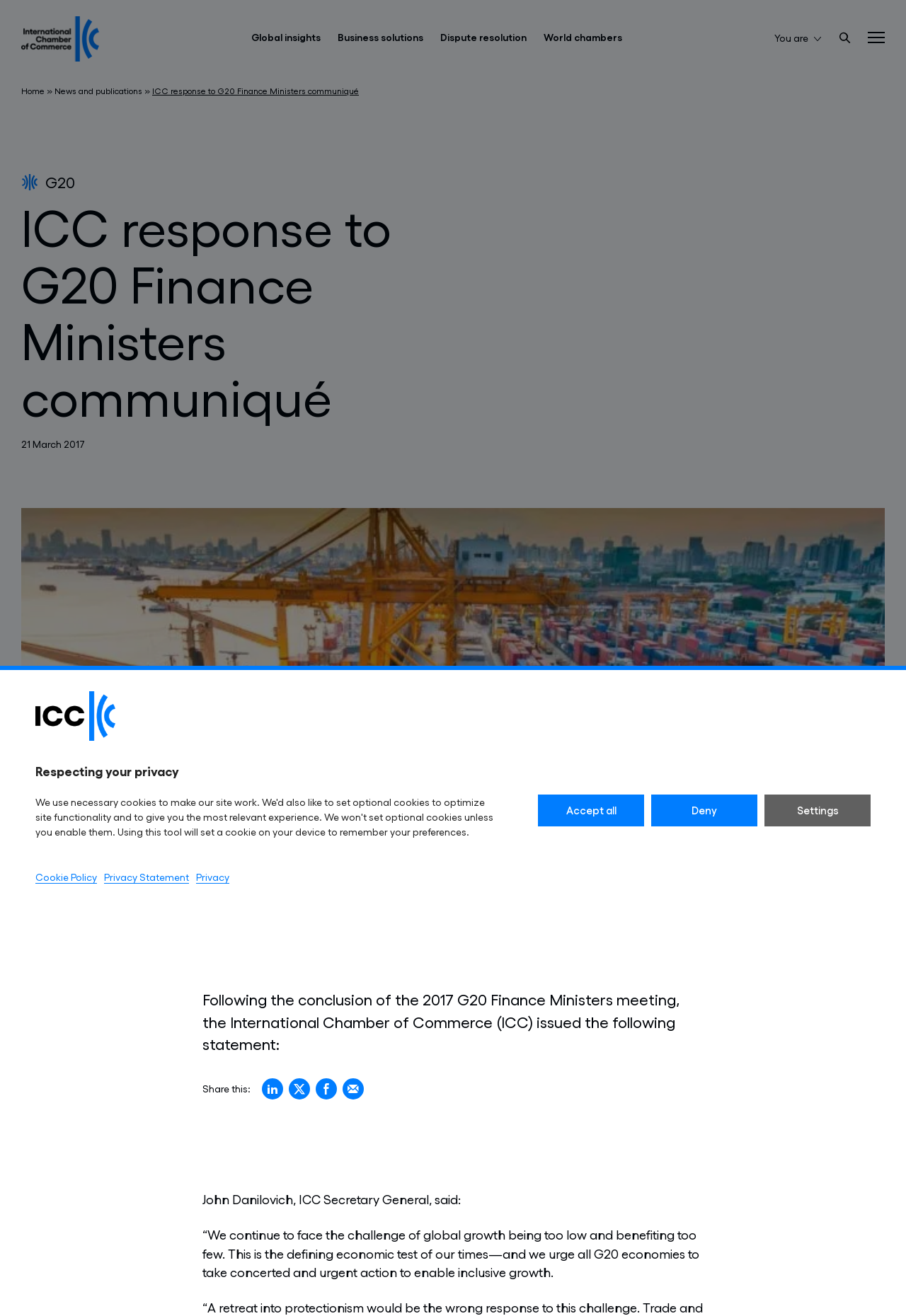Please examine the image and answer the question with a detailed explanation:
What is the date of the G20 Finance Ministers meeting?

The question asks for the date of the G20 Finance Ministers meeting. From the webpage, we can see that the date is mentioned in the text '21 March 2017', which is the date of the meeting.